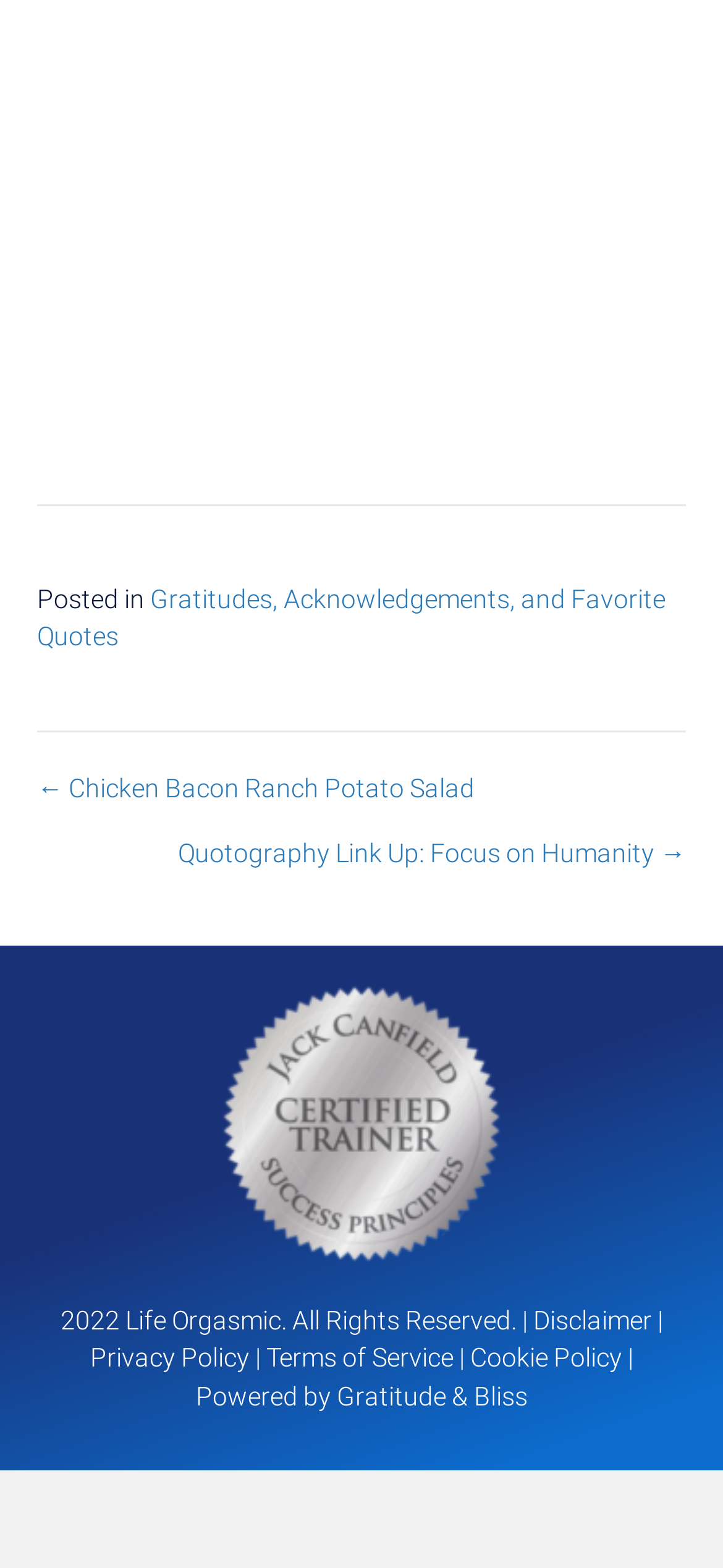How many links are there in the footer?
Using the screenshot, give a one-word or short phrase answer.

5